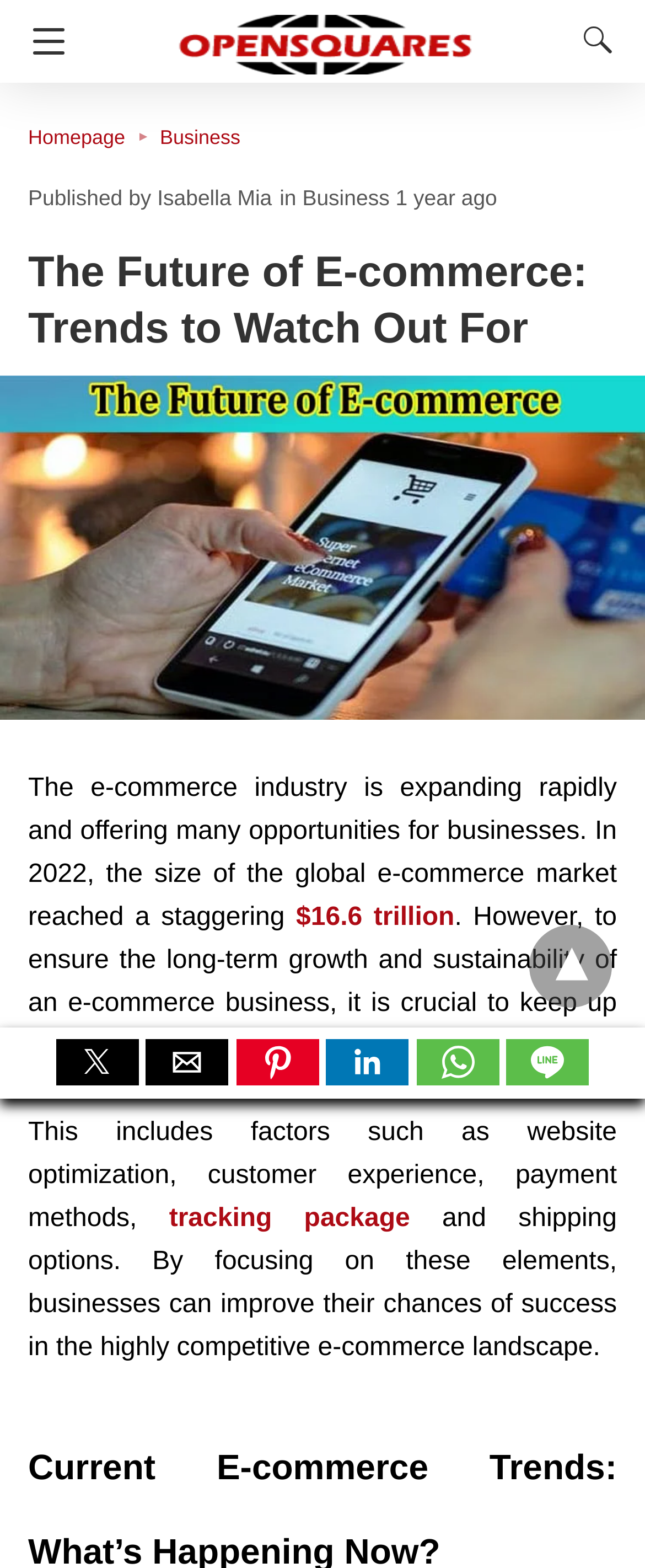What is the size of the global e-commerce market in 2022?
Can you offer a detailed and complete answer to this question?

The answer can be found in the paragraph of text that starts with 'The e-commerce industry is expanding rapidly and offering many opportunities for businesses.' The specific sentence that contains the answer is 'In 2022, the size of the global e-commerce market reached a staggering $16.6 trillion.'